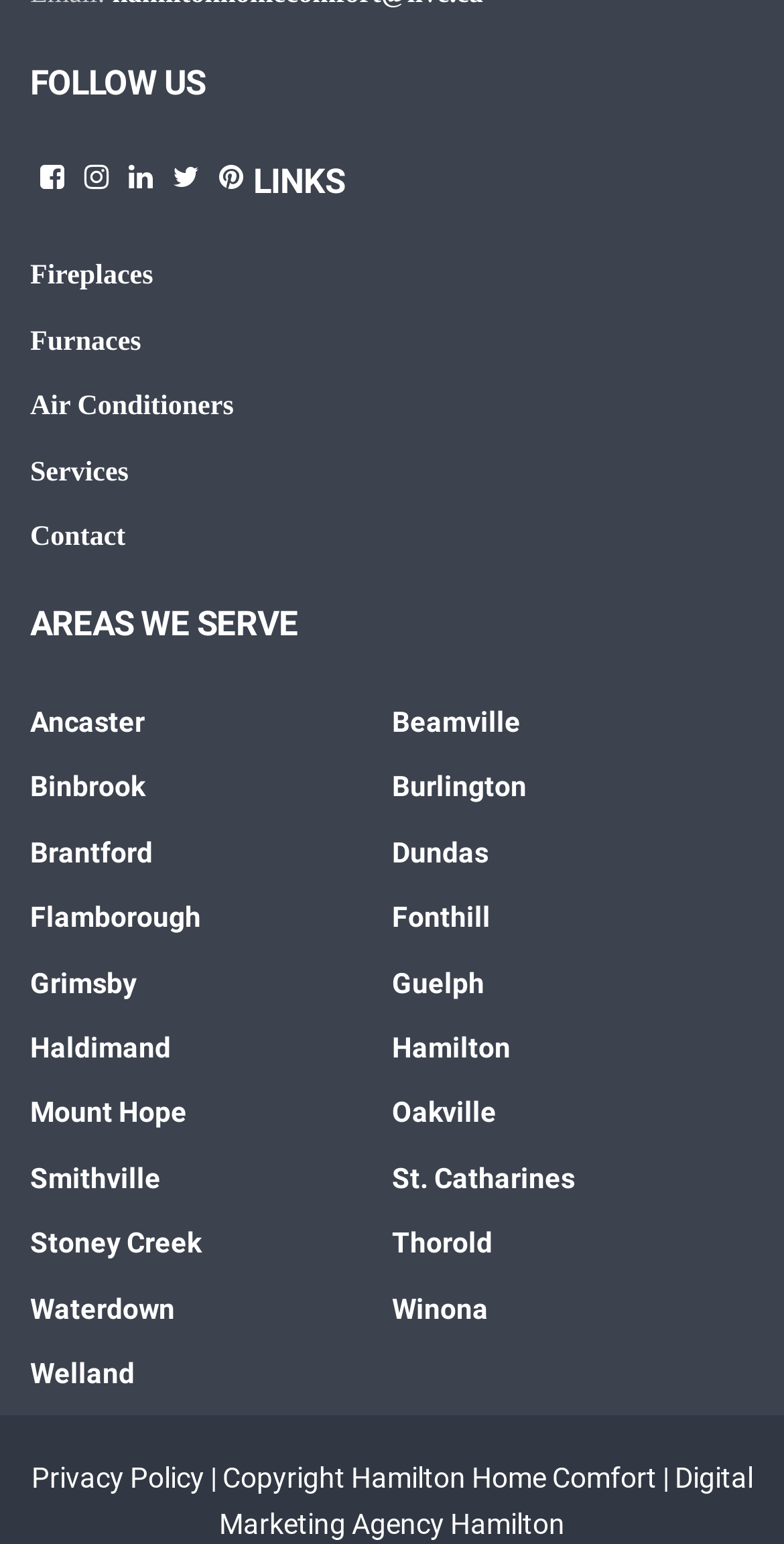Based on the image, provide a detailed response to the question:
What is the company's name?

The company's name can be found at the bottom of the webpage, in the copyright statement, which reads '| Copyright Hamilton Home Comfort |'.